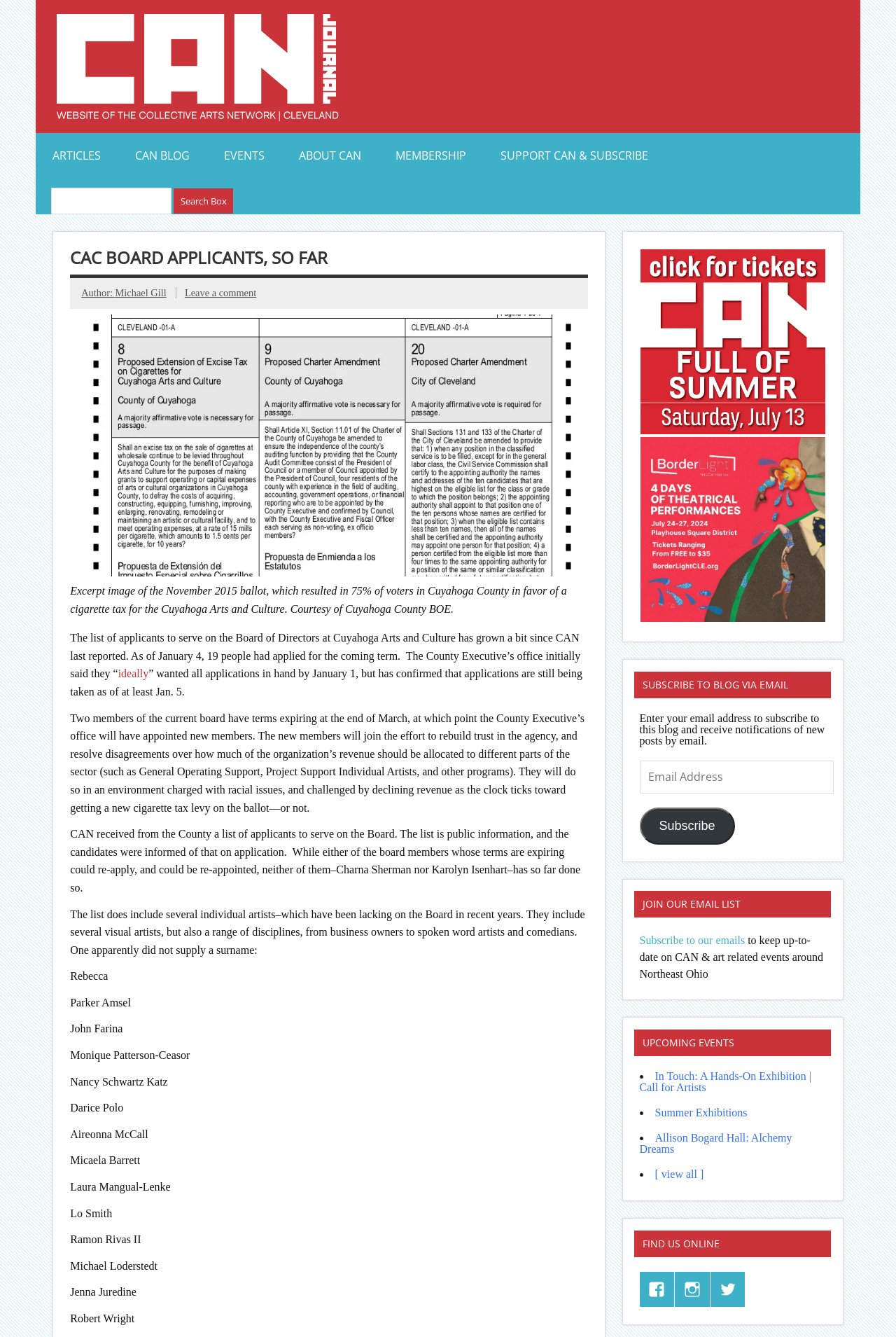Locate the bounding box coordinates of the clickable element to fulfill the following instruction: "View upcoming events". Provide the coordinates as four float numbers between 0 and 1 in the format [left, top, right, bottom].

[0.708, 0.77, 0.927, 0.79]